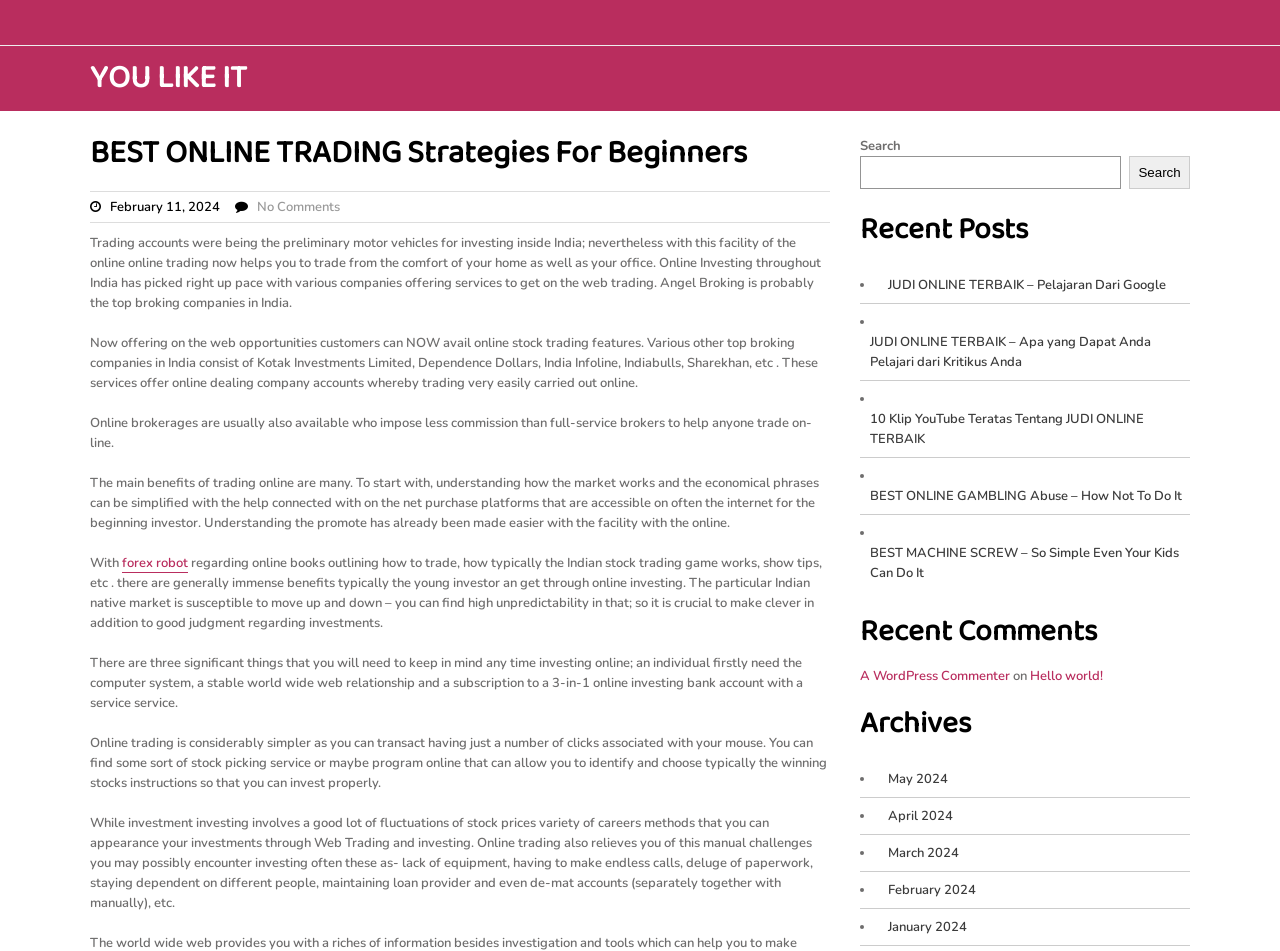Locate the bounding box coordinates of the item that should be clicked to fulfill the instruction: "Search for something".

[0.672, 0.164, 0.876, 0.199]